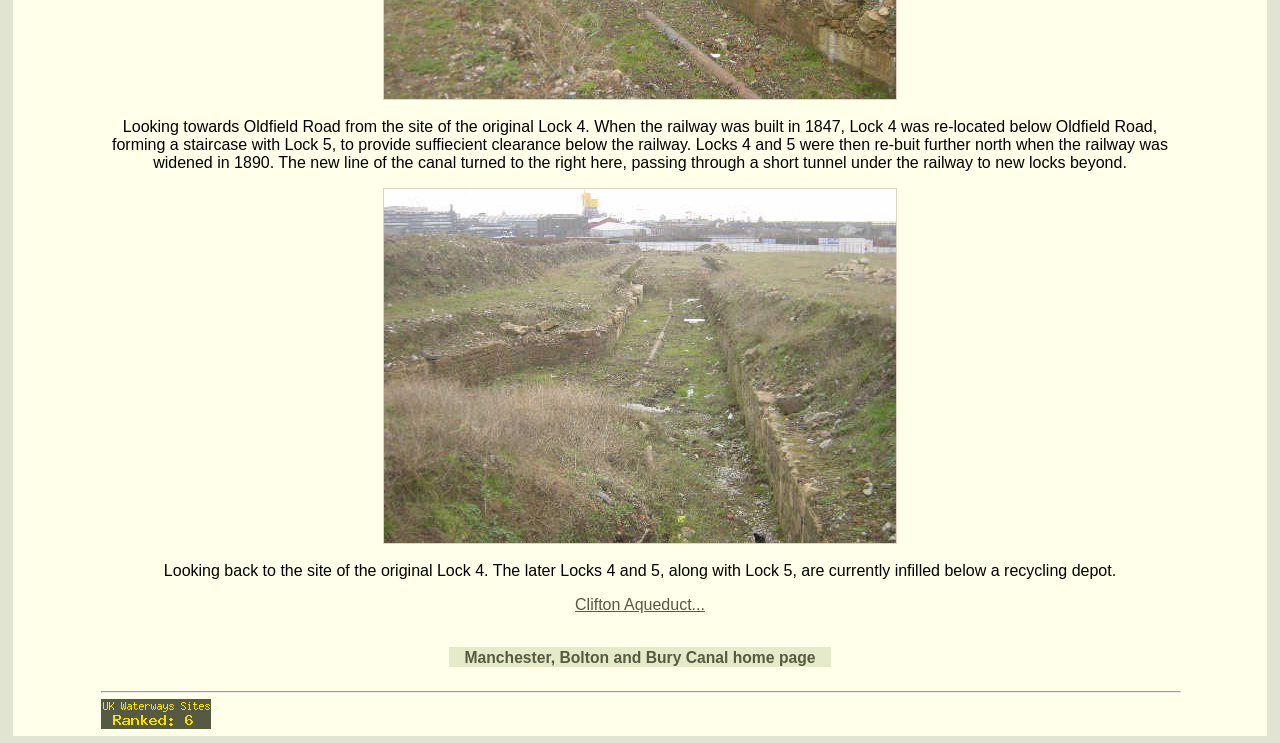Provide a thorough and detailed response to the question by examining the image: 
What is the topic of the webpage?

Based on the text and image content, it appears that the webpage is discussing the history of a canal, specifically the Middlewood Locks and its changes over time.